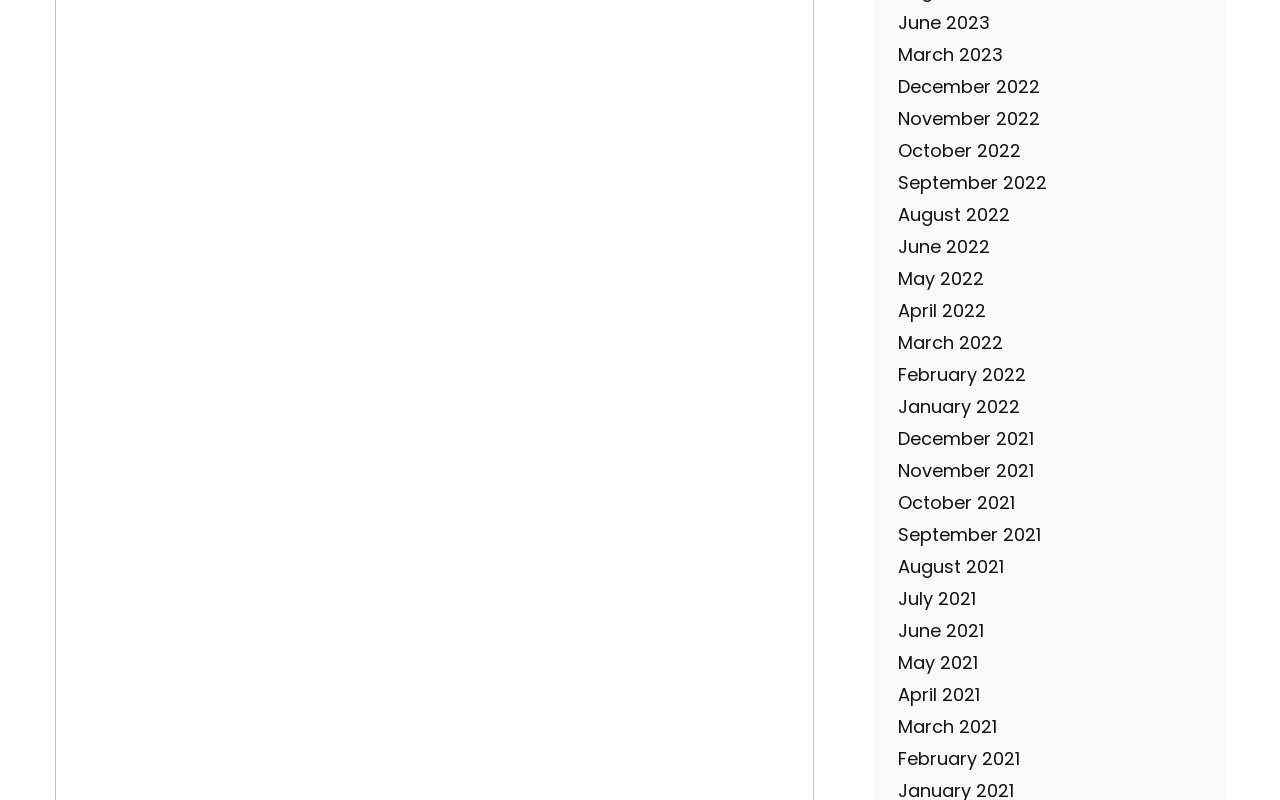How many months are listed in 2022?
Look at the image and answer the question using a single word or phrase.

12